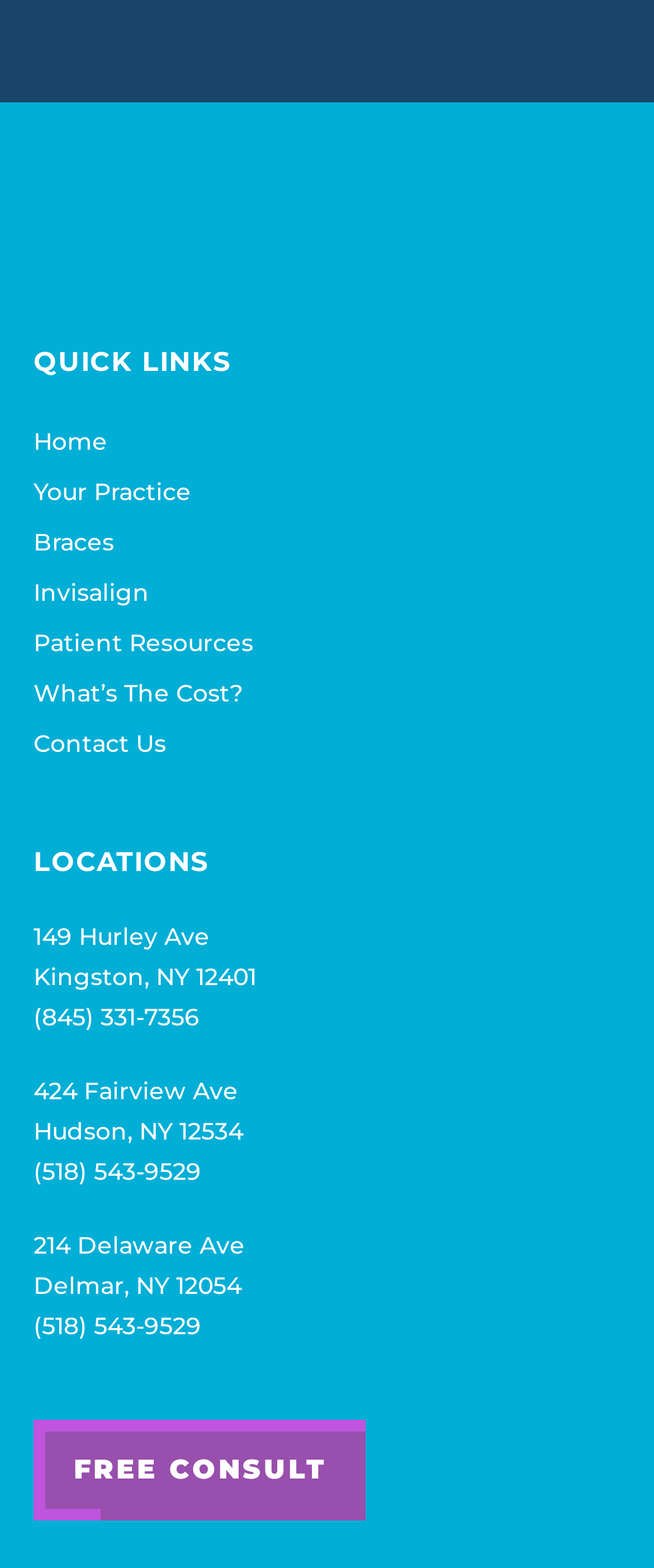Please pinpoint the bounding box coordinates for the region I should click to adhere to this instruction: "Click the Efros White Logo".

[0.051, 0.135, 0.397, 0.187]